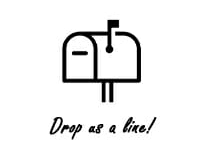What is the purpose of the phrase 'Drop us a line!'?
We need a detailed and meticulous answer to the question.

The purpose of the phrase 'Drop us a line!' is to encourage interaction because it is an explicit invitation to send a message or provide feedback, which suggests that the organization values correspondence from its audience and is open to hearing from them.